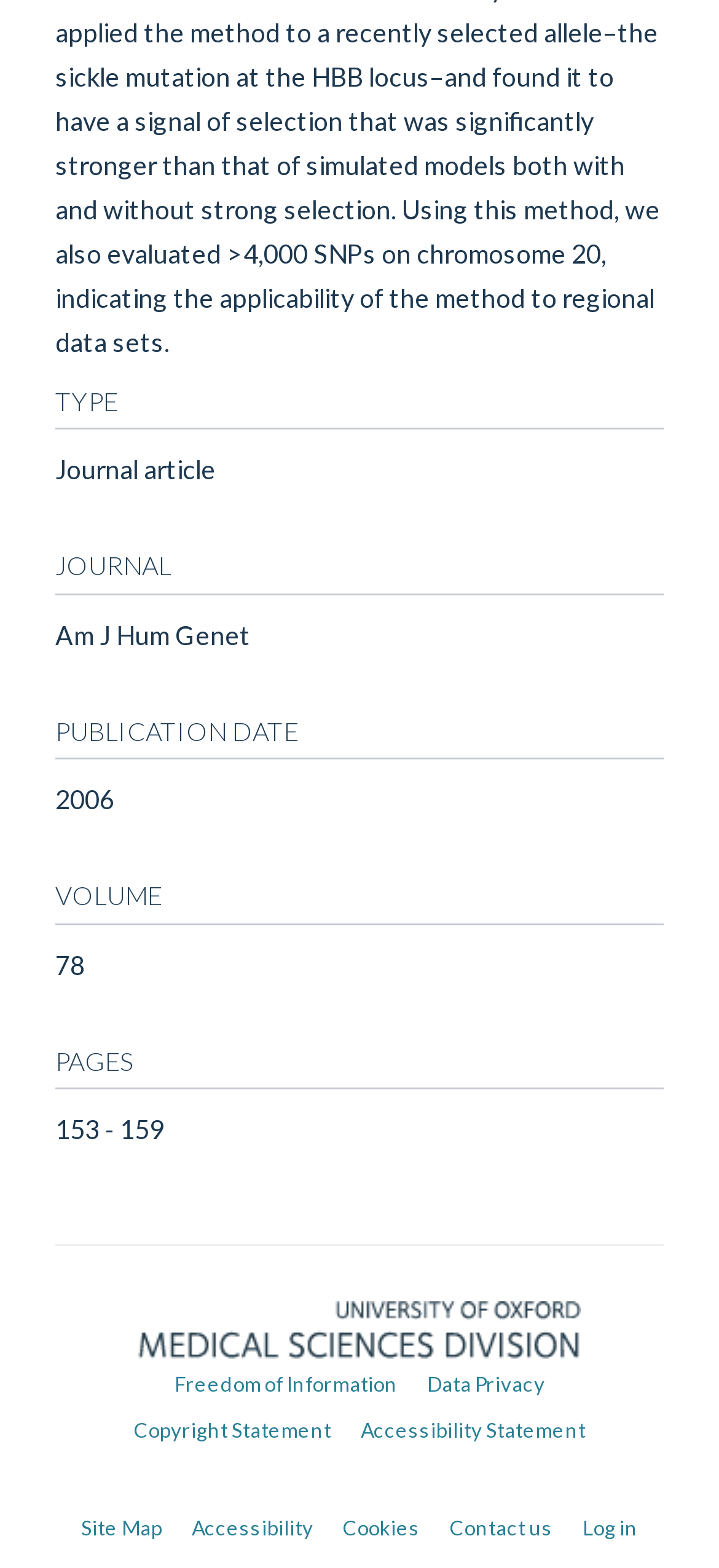What is the page range?
Refer to the image and offer an in-depth and detailed answer to the question.

The webpage contains a heading 'PAGES' with a StaticText '153 - 159' below it, indicating that the page range is from 153 to 159.